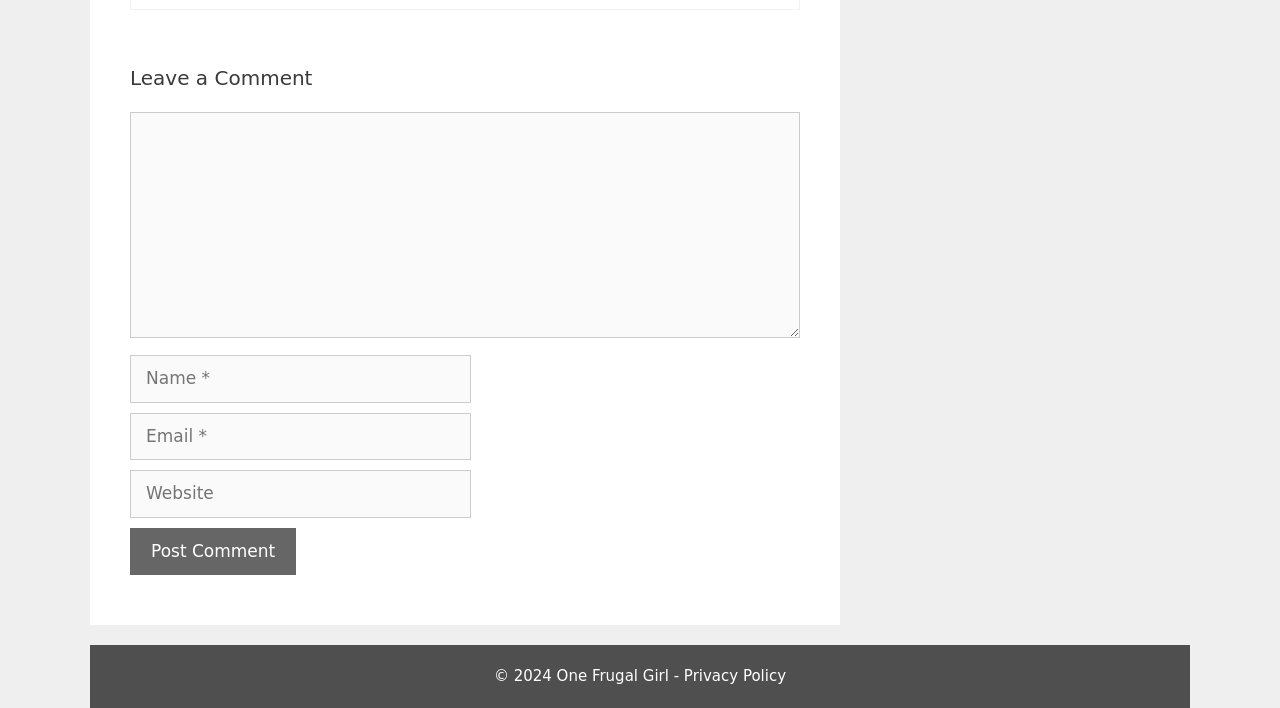Find the bounding box coordinates for the UI element whose description is: "parent_node: Comment name="author" placeholder="Name *"". The coordinates should be four float numbers between 0 and 1, in the format [left, top, right, bottom].

[0.102, 0.502, 0.368, 0.569]